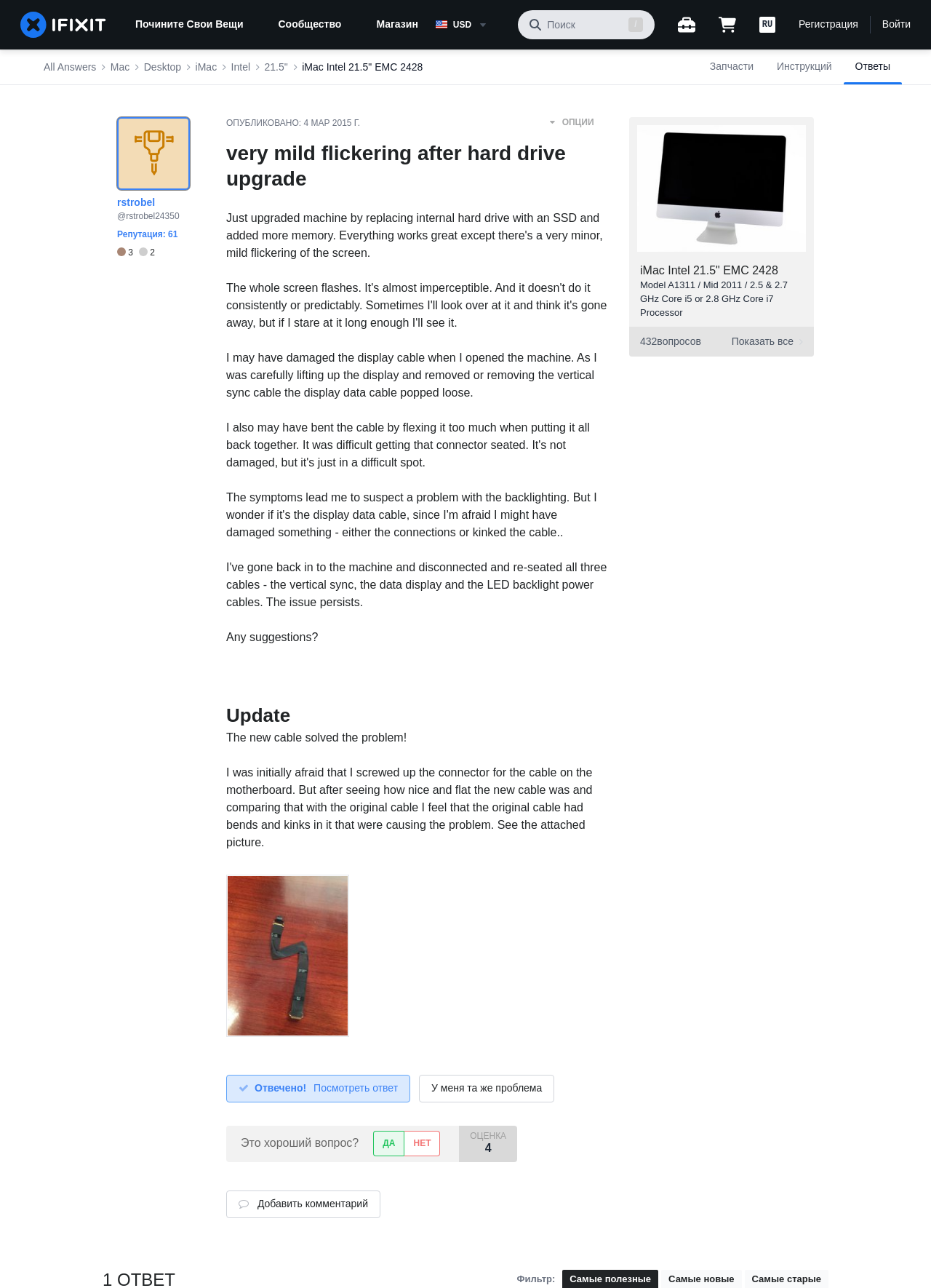Please look at the image and answer the question with a detailed explanation: What is the problem described in the question?

The problem described in the question is about a very mild flickering issue that occurred after a hard drive upgrade, which is mentioned in the heading of the question.